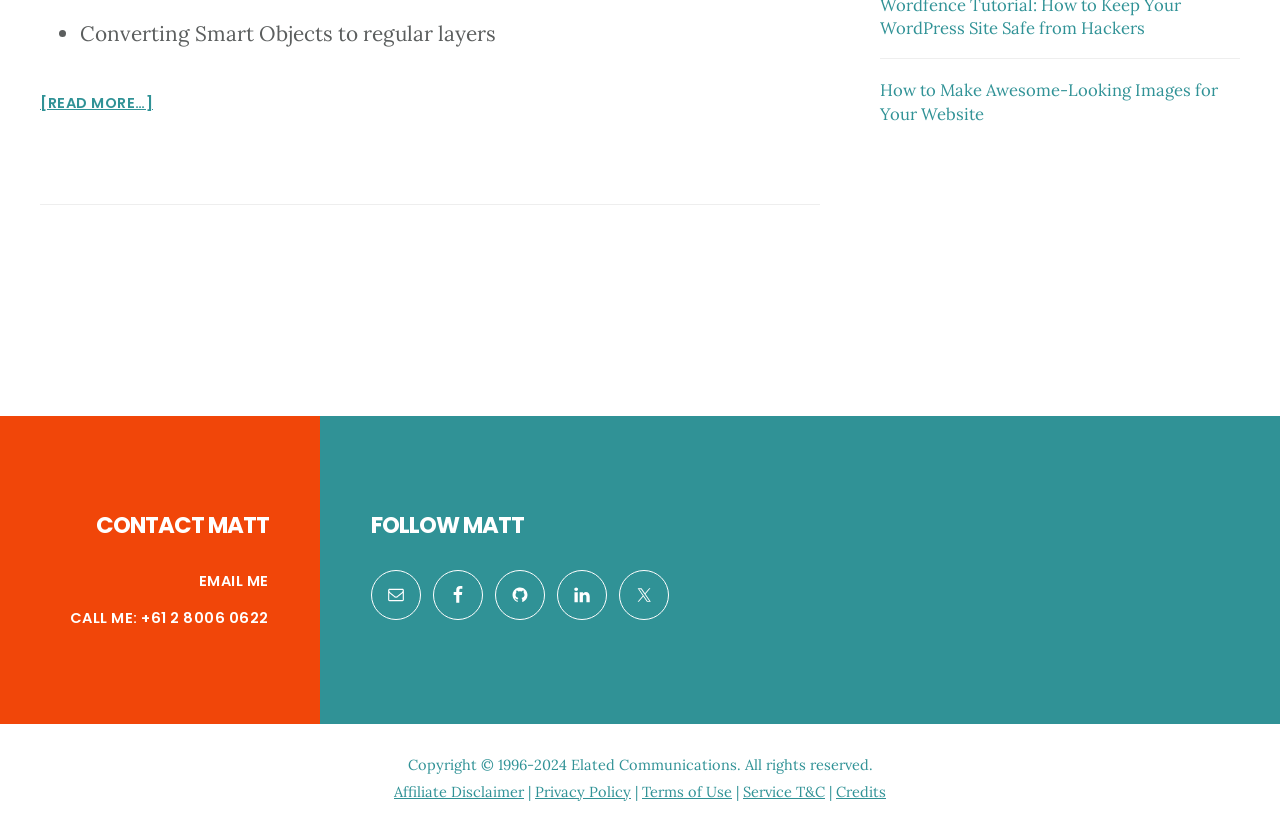Please identify the bounding box coordinates of the clickable element to fulfill the following instruction: "Email Matt". The coordinates should be four float numbers between 0 and 1, i.e., [left, top, right, bottom].

[0.155, 0.685, 0.21, 0.709]